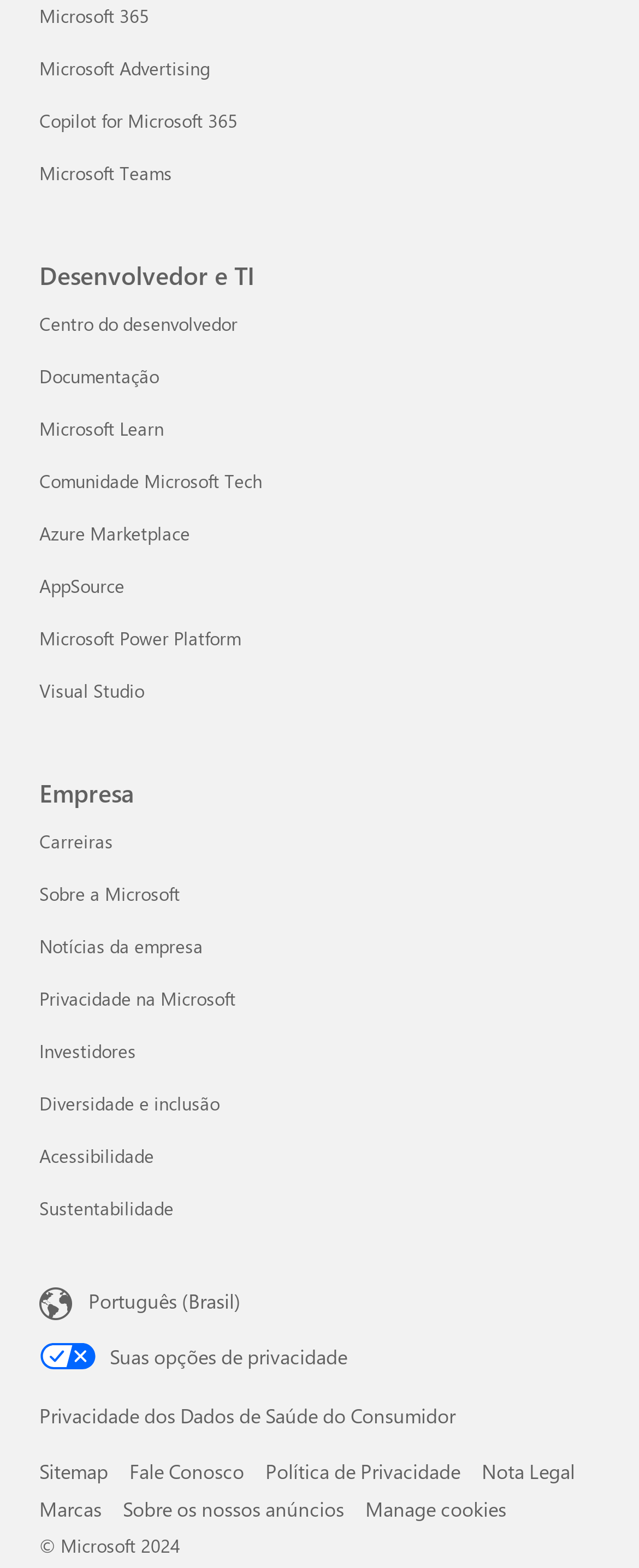Identify the bounding box coordinates of the region that needs to be clicked to carry out this instruction: "Check about Microsoft". Provide these coordinates as four float numbers ranging from 0 to 1, i.e., [left, top, right, bottom].

[0.062, 0.562, 0.282, 0.578]